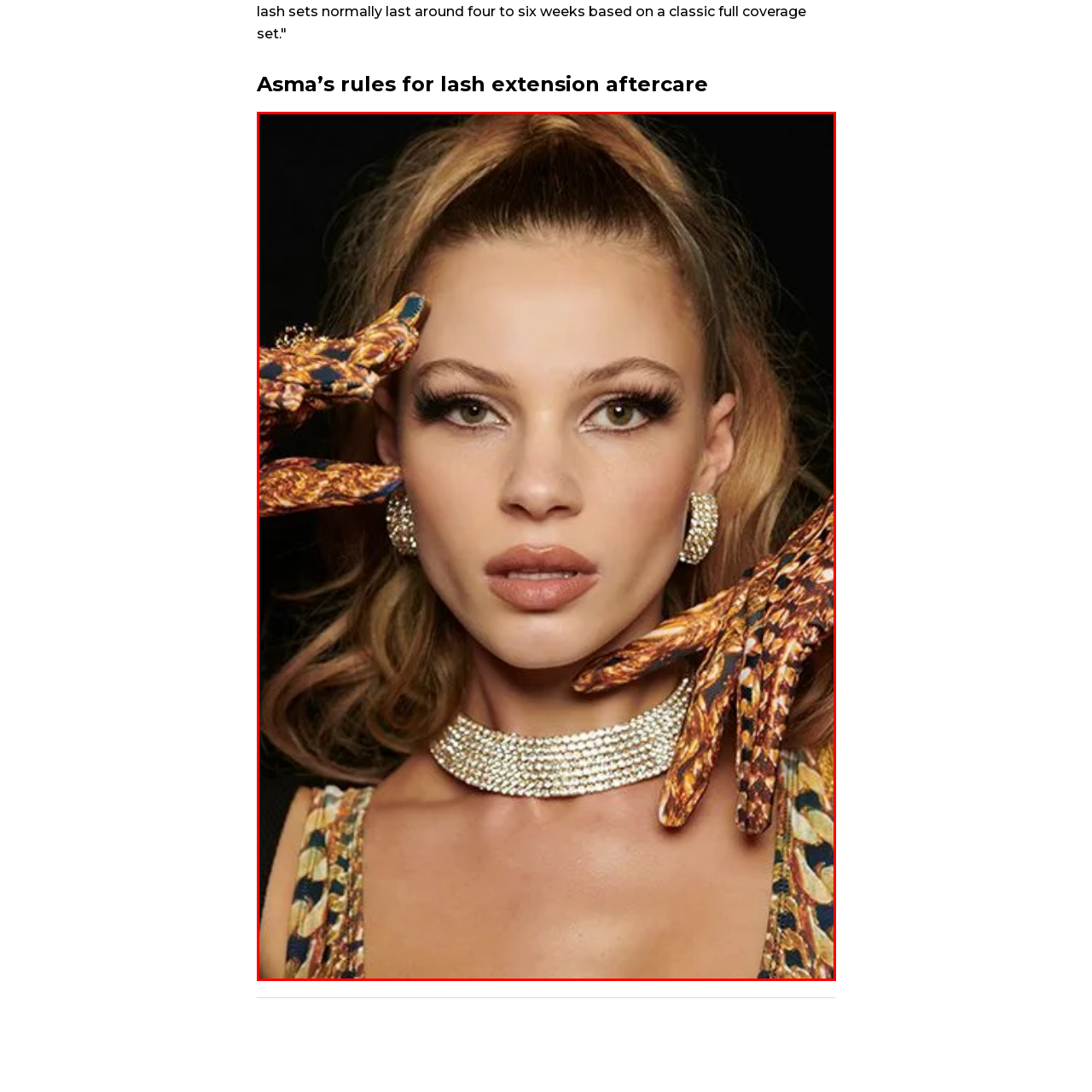Examine the contents within the red bounding box and respond with a single word or phrase: What is the purpose of the dark background?

Accentuates features